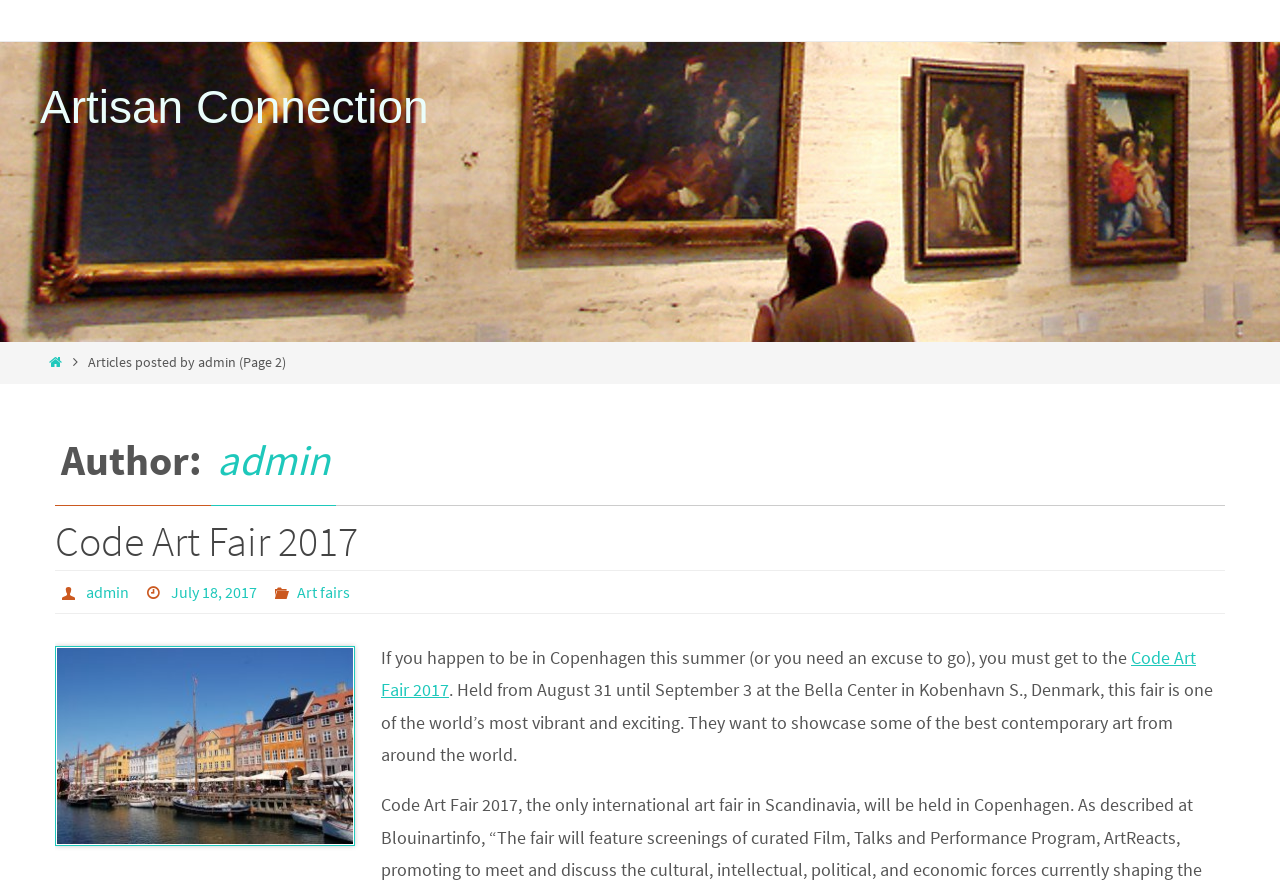Can you give a detailed response to the following question using the information from the image? Where is the event being held?

The location of the event can be found in the article body, which mentions that the event is being held at the Bella Center in Kobenhavn S., Denmark.